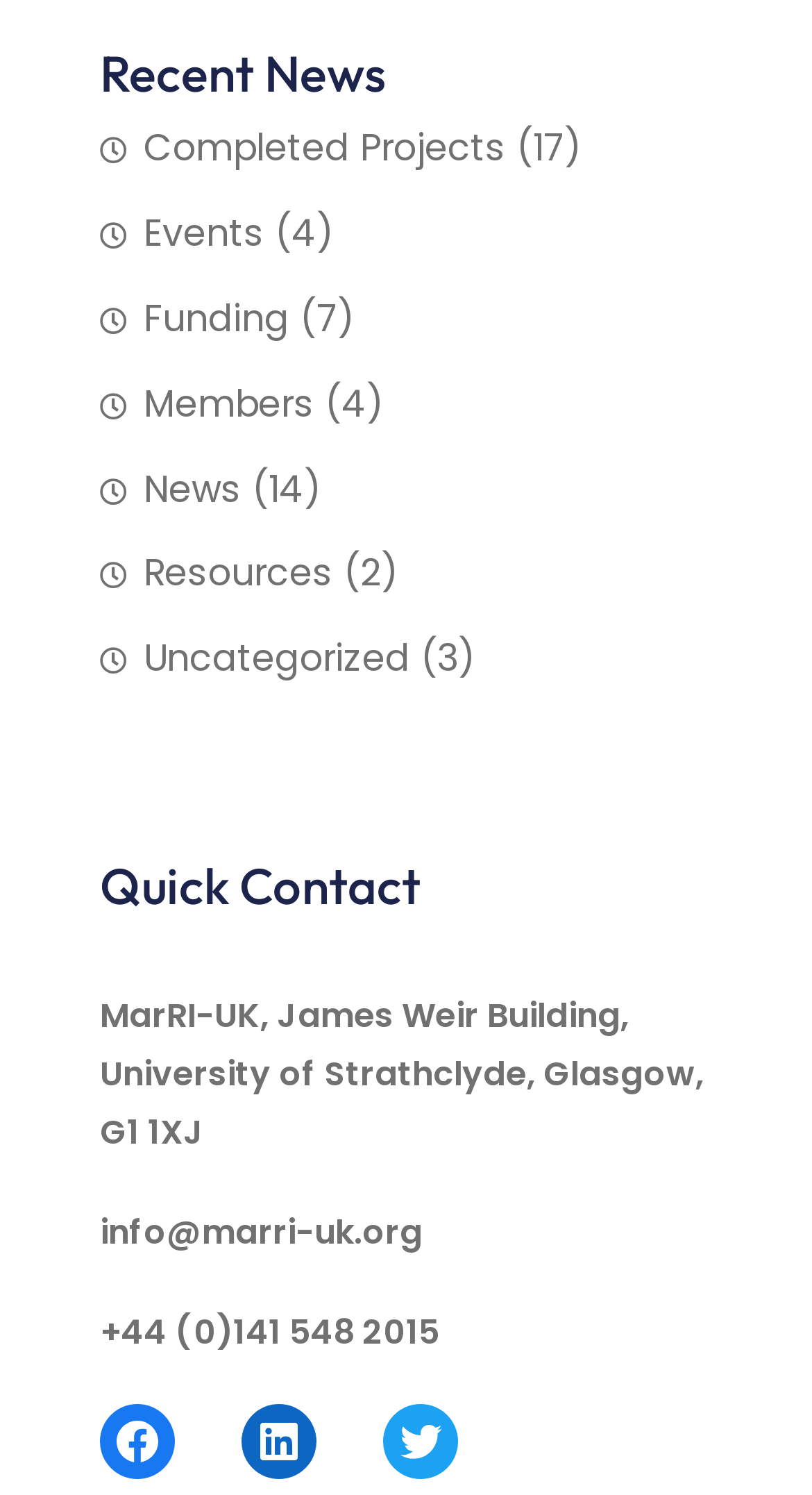Pinpoint the bounding box coordinates of the element to be clicked to execute the instruction: "Check events".

[0.123, 0.128, 0.326, 0.185]